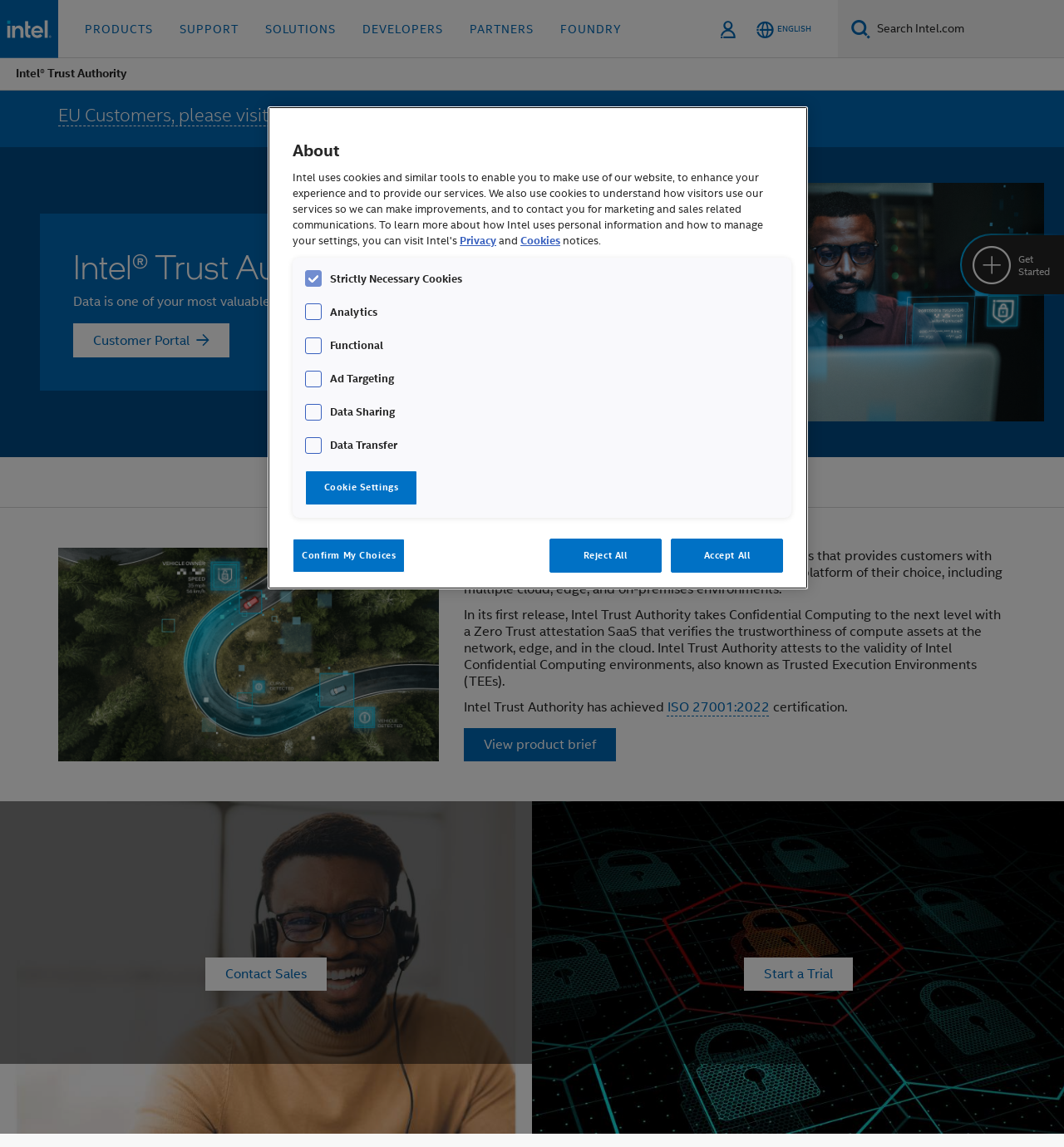Offer a meticulous caption that includes all visible features of the webpage.

The webpage is about Intel Trust Authority, a suite of trust and security services. At the top, there is a navigation menu with several buttons, including "PRODUCTS", "SUPPORT", "SOLUTIONS", "DEVELOPERS", "PARTNERS", and "FOUNDRY". Next to the navigation menu, there is a search bar with a search button and a textbox to input search queries. 

Below the navigation menu, there is a breadcrumbs section with a static text "Intel Trust Authority" and a link to the EU Customer Portal. 

The main content of the webpage is divided into two sections. The left section has a heading "Intel Trust Authority" and several links, including "Data is one of your most valuable assets. Trust the systems that run it.", "Customer Portal", "Case Studies", "Expert Insight", and "FAQs". 

The right section has a layout table with two cells. The top cell contains an image related to autonomous driving, and the bottom cell has a paragraph of text describing Intel Trust Authority, including its features and certification. There are also two links, "ISO 27001:2022" and "View product brief", within the paragraph.

At the bottom of the page, there are two links, "Contact Sales" and "Start a Trial", each with a figure icon. 

Additionally, there is a cookie banner at the bottom of the page with several checkboxes for different types of cookies, including "Strictly Necessary Cookies", "Analytics", "Functional", "Ad Targeting", and "Data Sharing". There are also buttons to "Cookie Settings", "Confirm My Choices", "Reject All", and "Accept All".